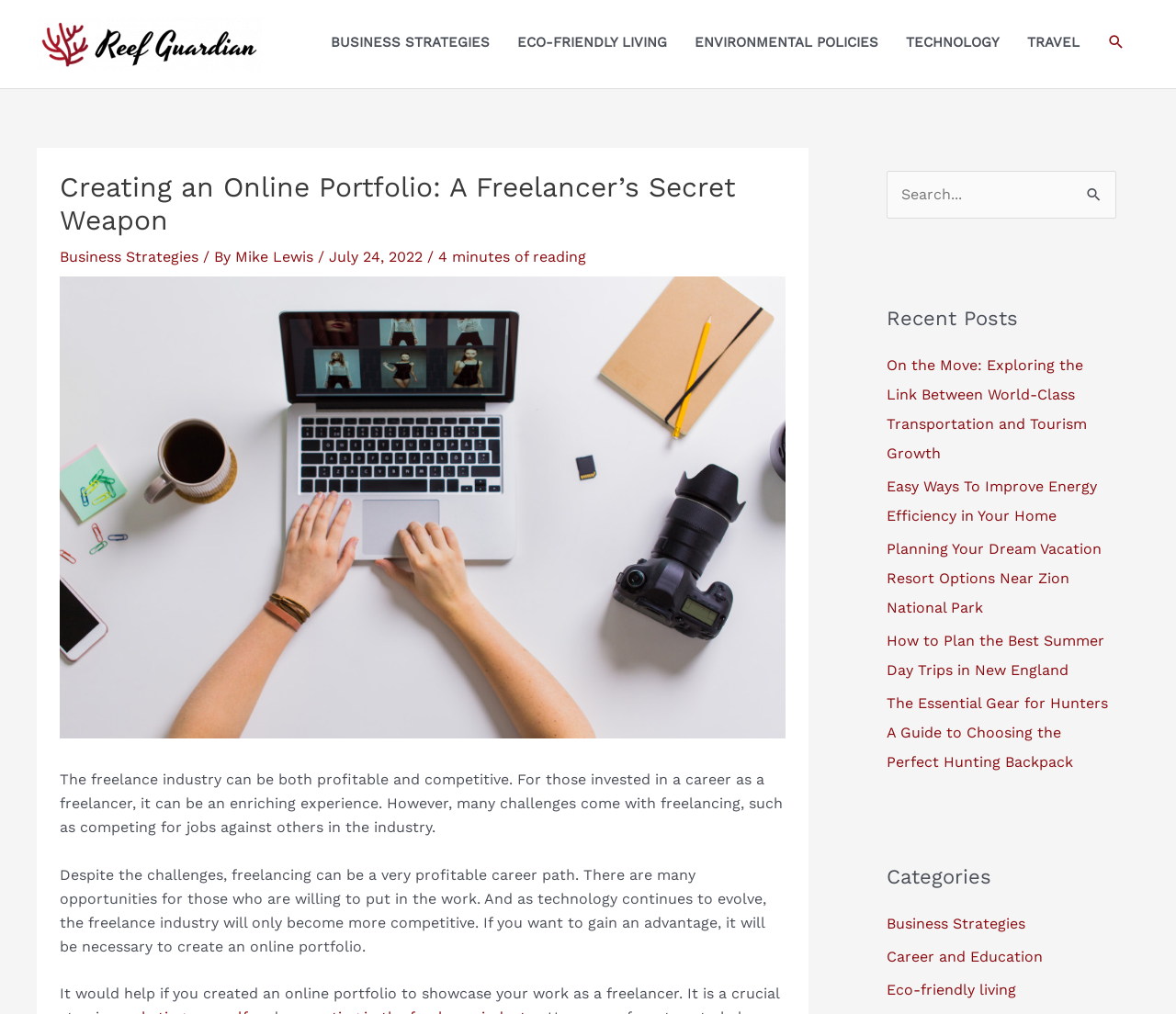What is the purpose of the search bar?
Answer the question with as much detail as you can, using the image as a reference.

The purpose of the search bar is to search for content on the website, which is indicated by the placeholder text 'Search...' and the search button next to it.